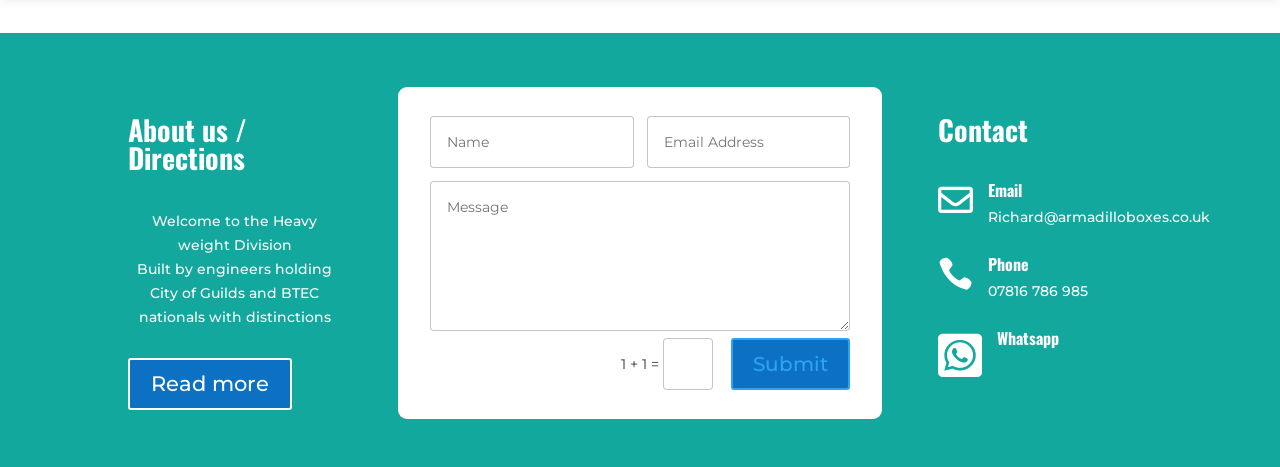What is the phone number?
Please use the image to provide an in-depth answer to the question.

The phone number can be found in the contact section, specifically in the 'Phone' layout table, where it is mentioned as '07816 786 985'.